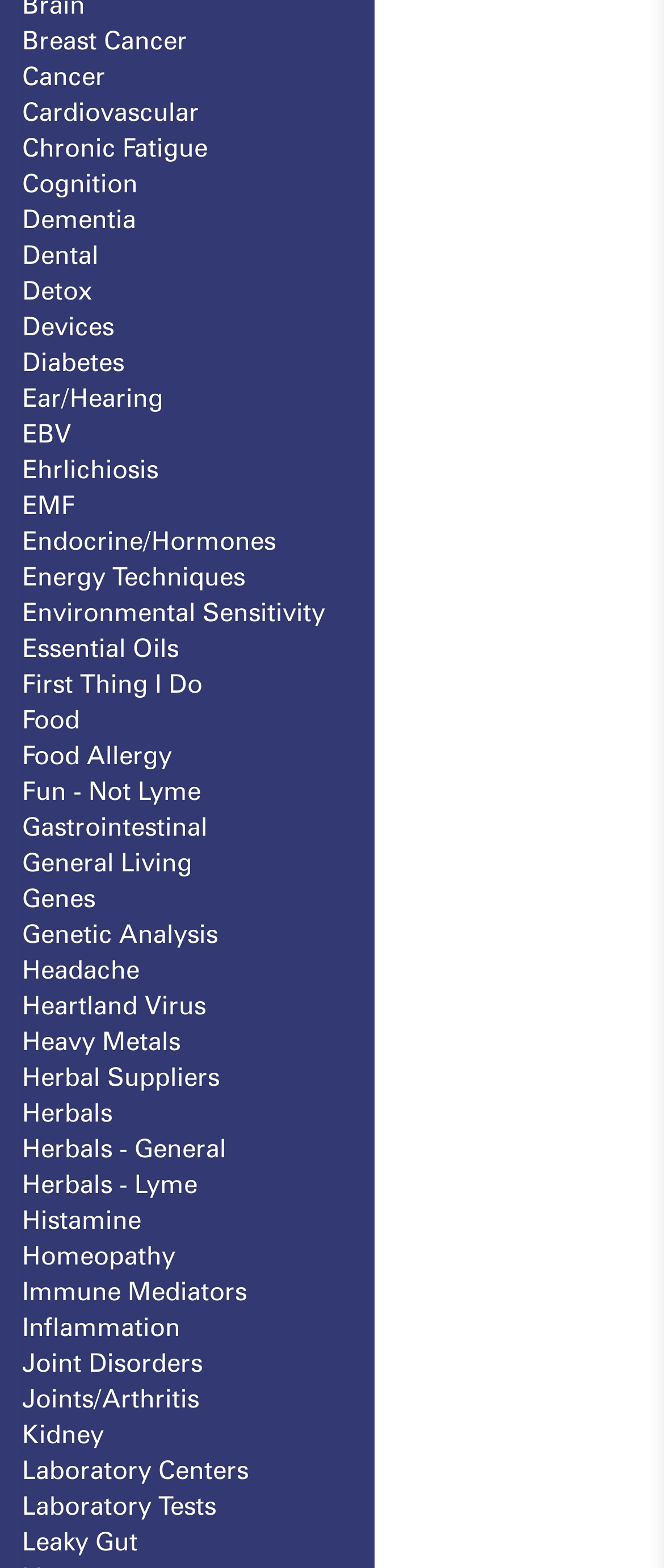Identify the bounding box coordinates for the UI element described as follows: Joints/Arthritis. Use the format (top-left x, top-left y, bottom-right x, bottom-right y) and ensure all values are floating point numbers between 0 and 1.

[0.033, 0.882, 0.3, 0.902]